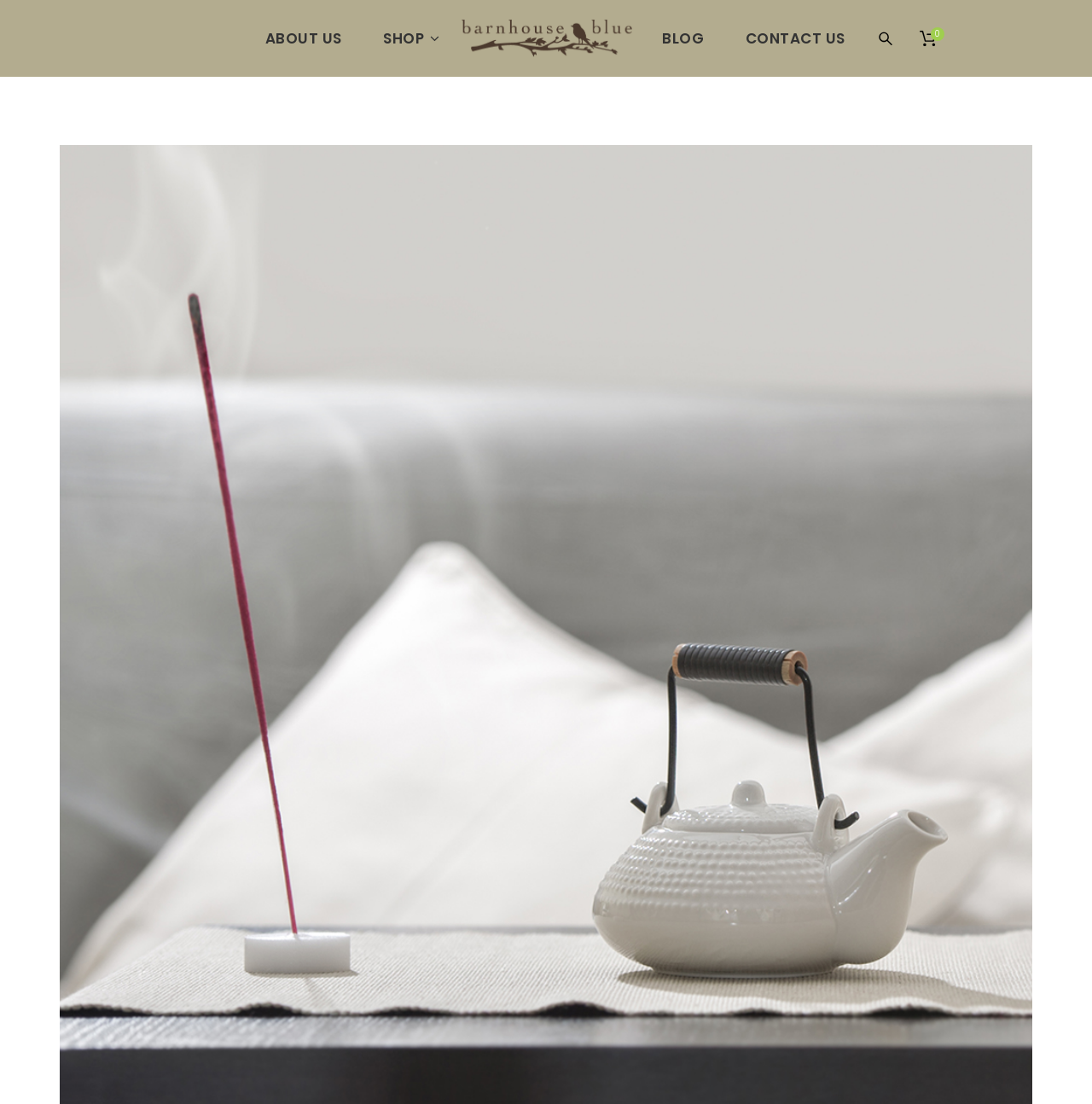Please provide a comprehensive answer to the question below using the information from the image: What is the first navigation link?

The first navigation link is 'ABOUT US', which is located at [0.225, 0.0, 0.33, 0.07]. This link is the first one in the sequence of navigation links at the top of the webpage.